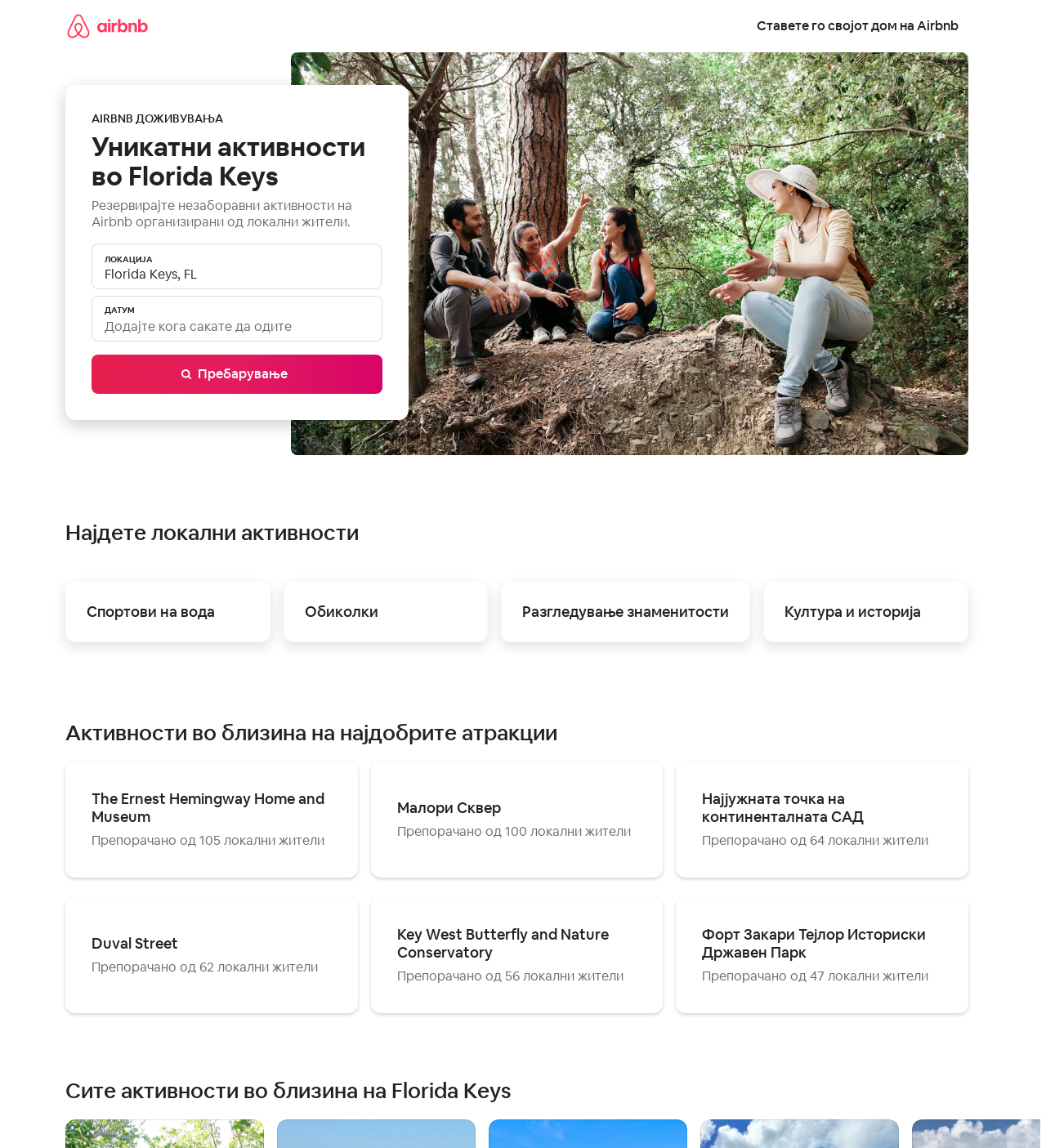Analyze and describe the webpage in a detailed narrative.

This webpage is about unique activities in Florida Keys, Florida, led by local residents. At the top, there is a navigation bar with a link to the Airbnb homepage and an image of the Airbnb logo. On the right side of the navigation bar, there is a call-to-action button to list one's home on Airbnb.

Below the navigation bar, there is a large image promoting unique activities in Florida Keys, accompanied by a heading and a brief description of the activities. There is also a search bar with a location dropdown menu, which is set to Florida Keys, FL by default. Users can change the location and dates to search for activities.

The webpage is divided into three sections. The first section is titled "Најдете локални активности" (Find local activities) and features four links to different types of activities: water sports, tours, sightseeing, and culture and history.

The second section is titled "Активности во близина на најдобрите атракции" (Activities near top attractions) and lists five popular attractions in Florida Keys, including The Ernest Hemingway Home and Museum, Mallory Square, and the Southernmost Point of the Continental United States. Each attraction has a link to learn more and a recommendation from a certain number of local residents.

The third section is titled "Сите активности во близина на Florida Keys" (All activities near Florida Keys) and appears to be a continuation of the list of activities and attractions in the previous section.